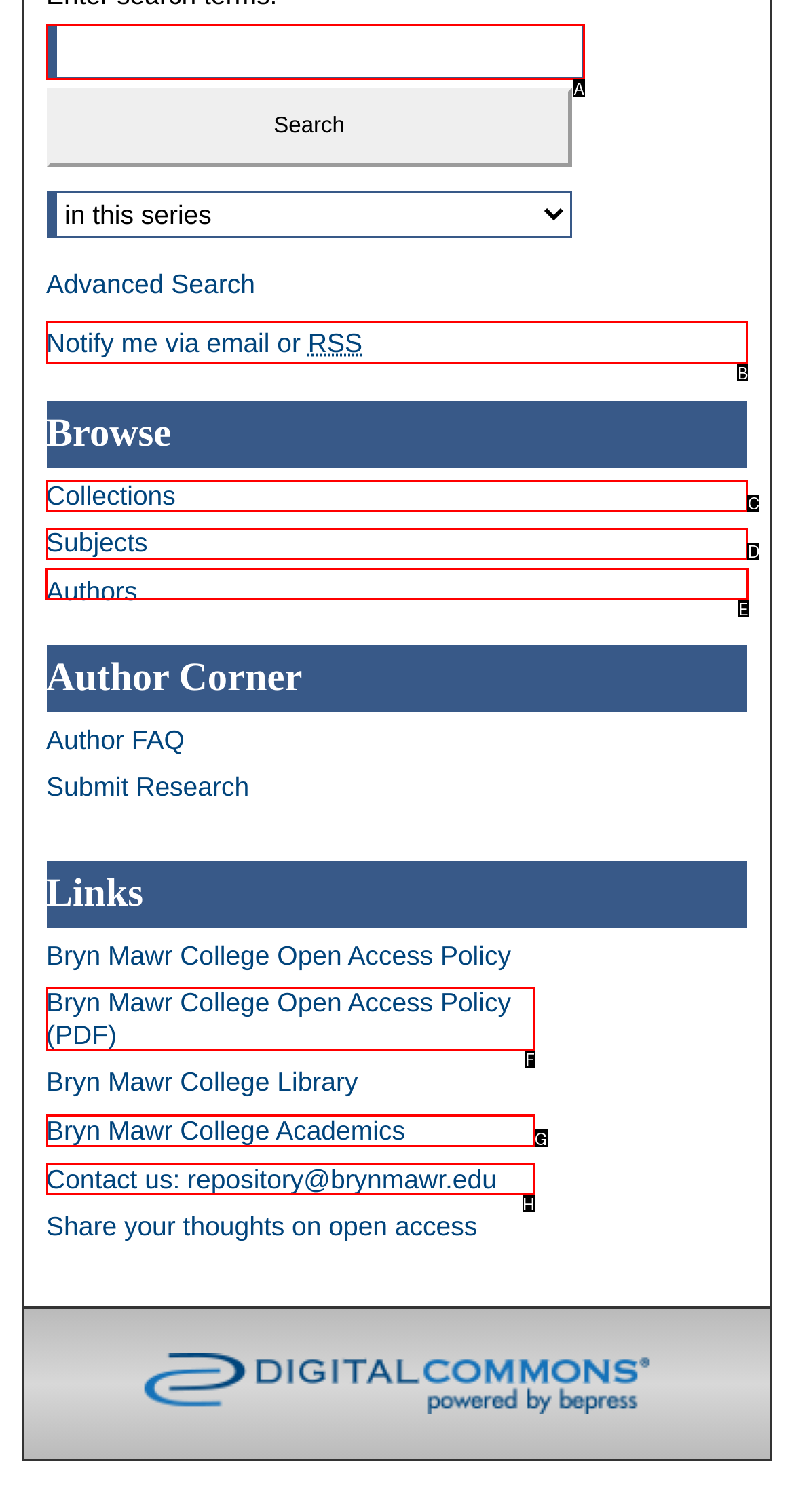Tell me which one HTML element I should click to complete the following task: View the category '3D printers' Answer with the option's letter from the given choices directly.

None